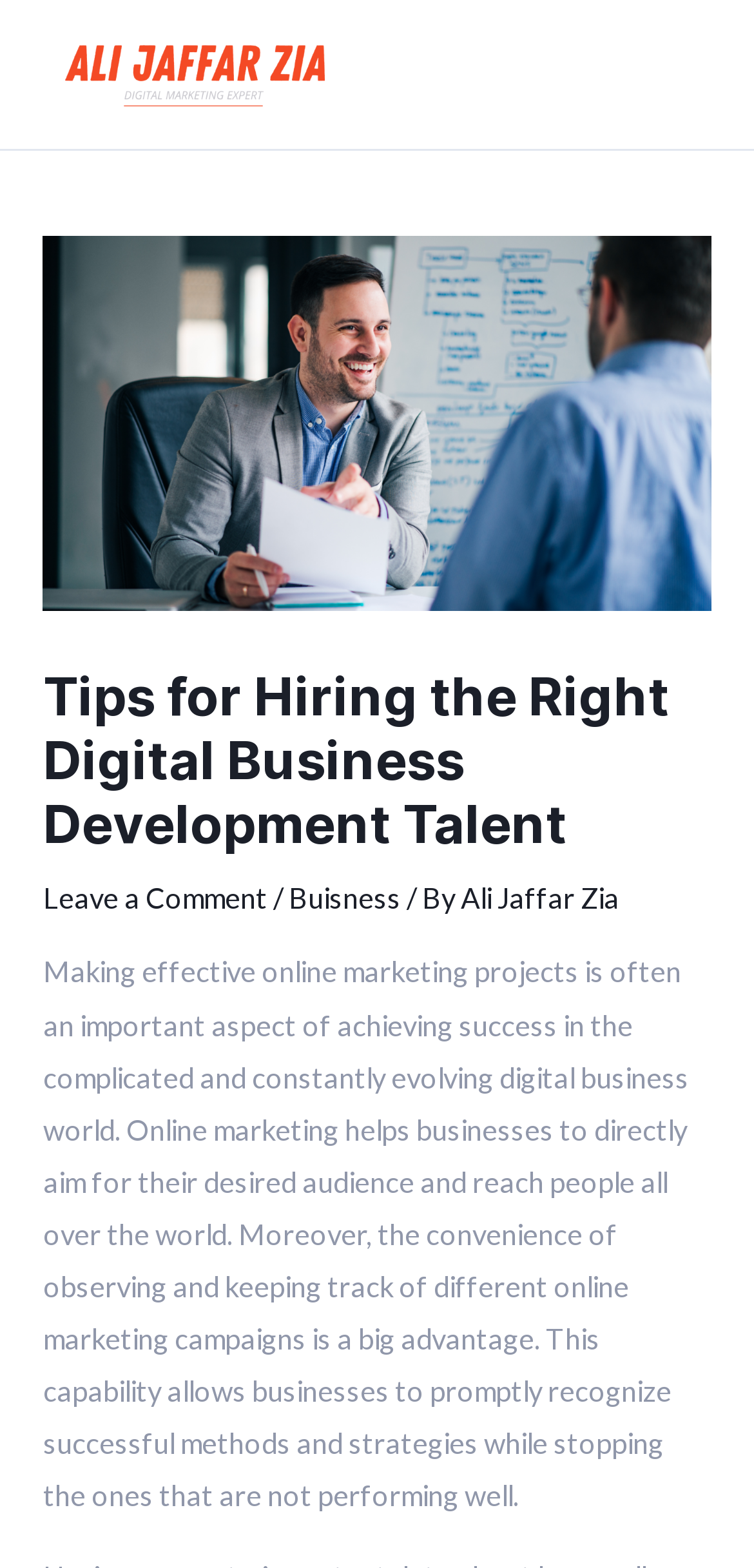How many sections are there in the main menu? Please answer the question using a single word or phrase based on the image.

1